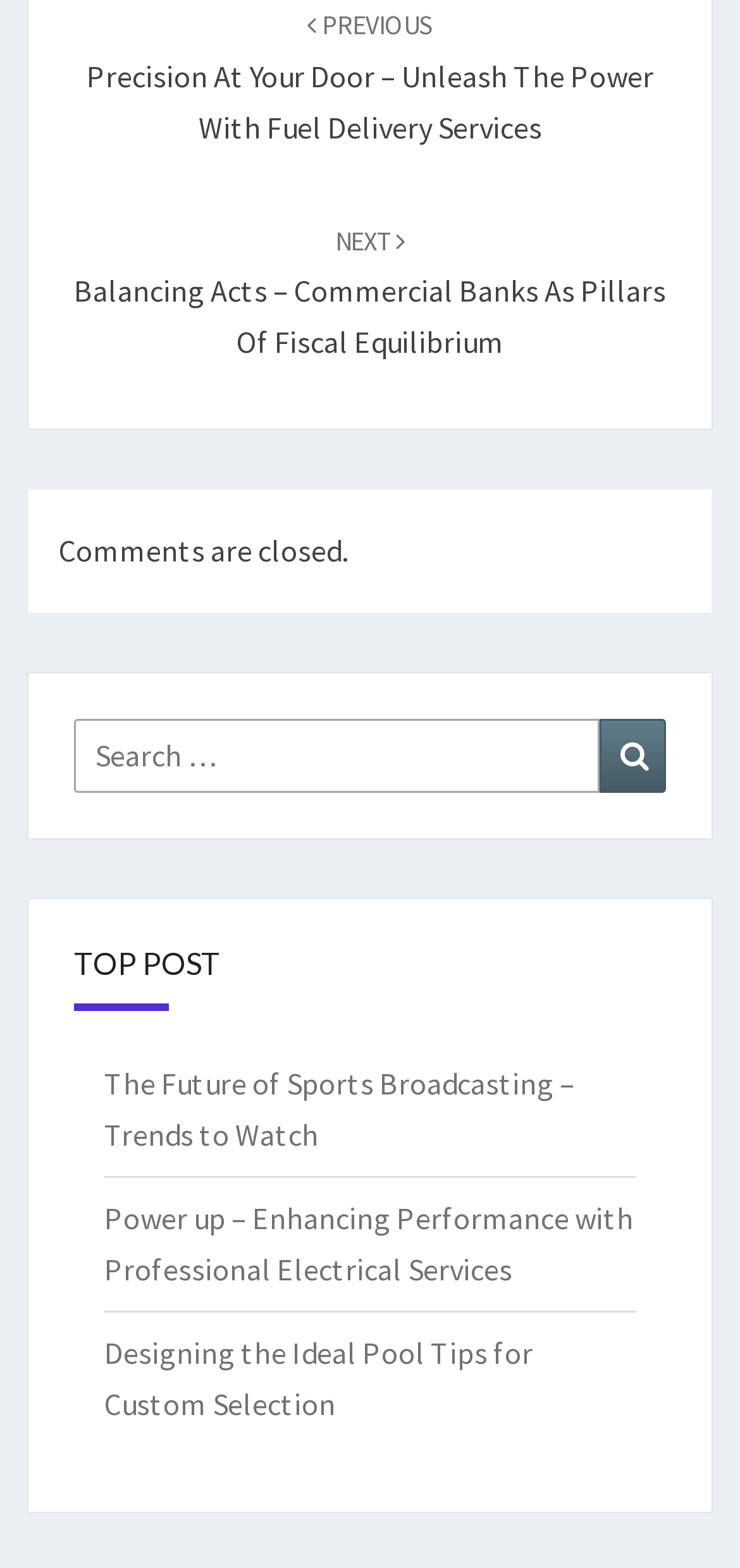What type of content is featured in the 'TOP POST' section?
Ensure your answer is thorough and detailed.

The 'TOP POST' section is located below the search box and contains three links to articles with titles such as 'The Future of Sports Broadcasting – Trends to Watch' and 'Power up – Enhancing Performance with Professional Electrical Services'. This suggests that the 'TOP POST' section features links to popular or featured articles on the website.